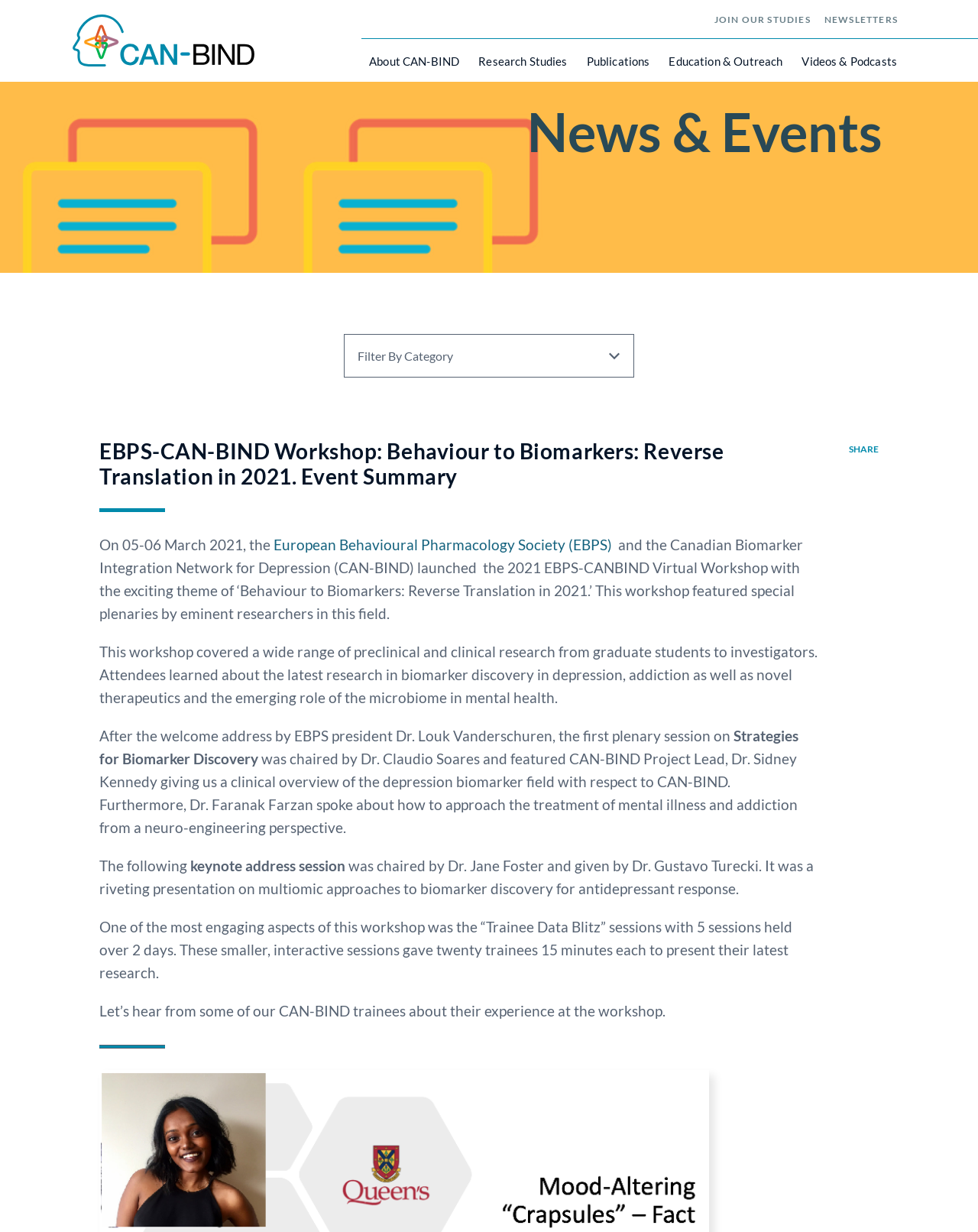Could you locate the bounding box coordinates for the section that should be clicked to accomplish this task: "Click on SHARE".

[0.868, 0.36, 0.898, 0.369]